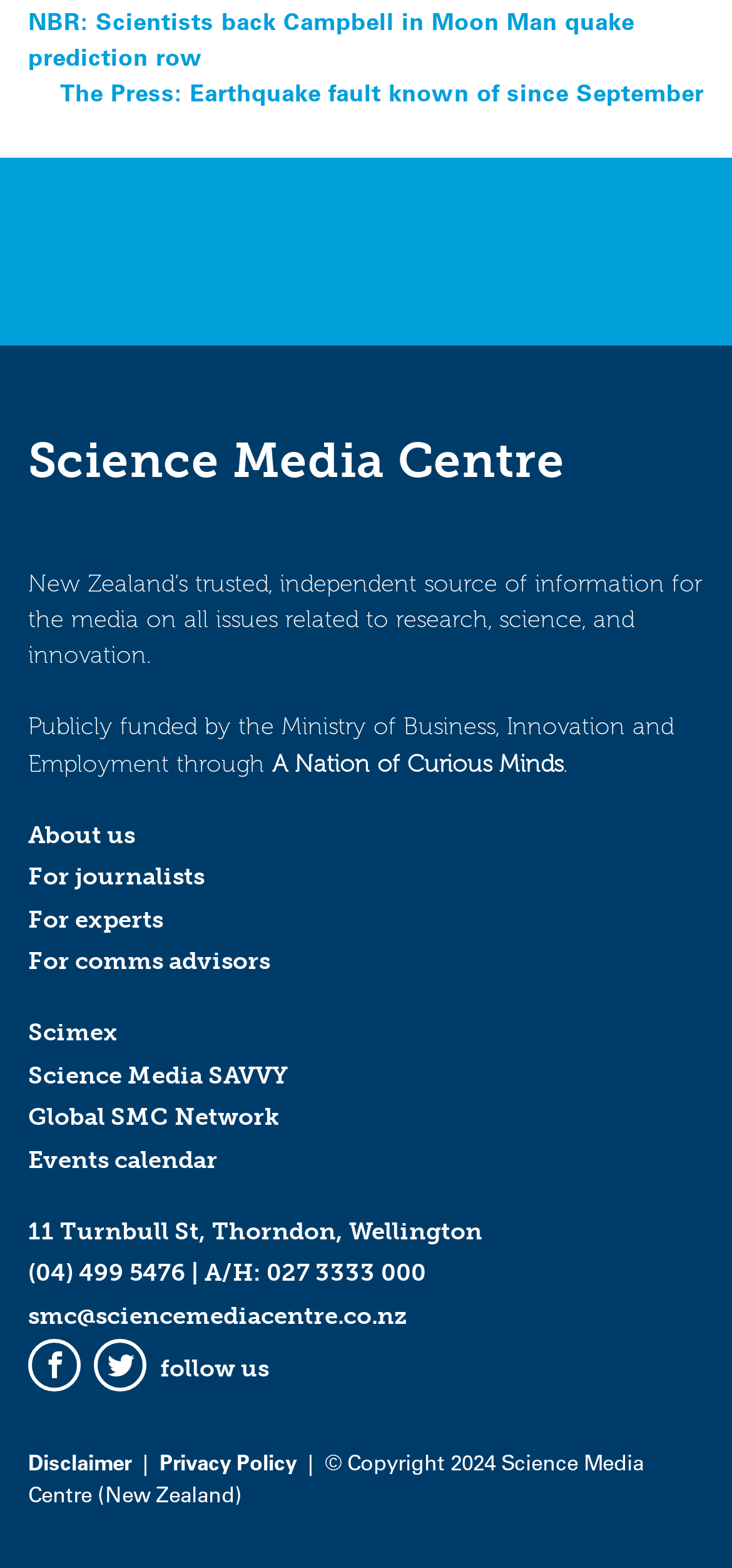Identify the bounding box coordinates of the element to click to follow this instruction: 'Click on the link to read about the Nation of Curious Minds'. Ensure the coordinates are four float values between 0 and 1, provided as [left, top, right, bottom].

[0.372, 0.477, 0.769, 0.495]